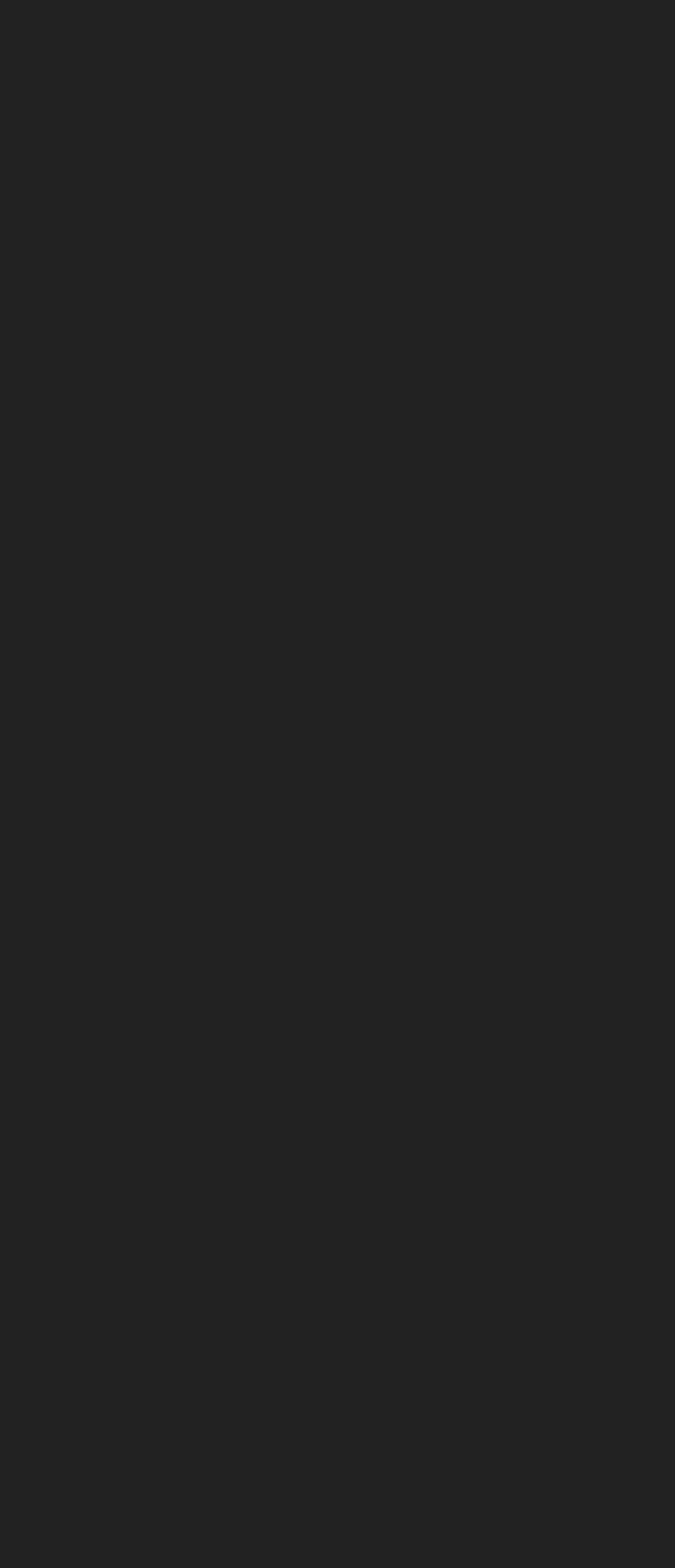What phone numbers are listed?
Based on the image, provide your answer in one word or phrase.

604-719-6343, 778-865-6343